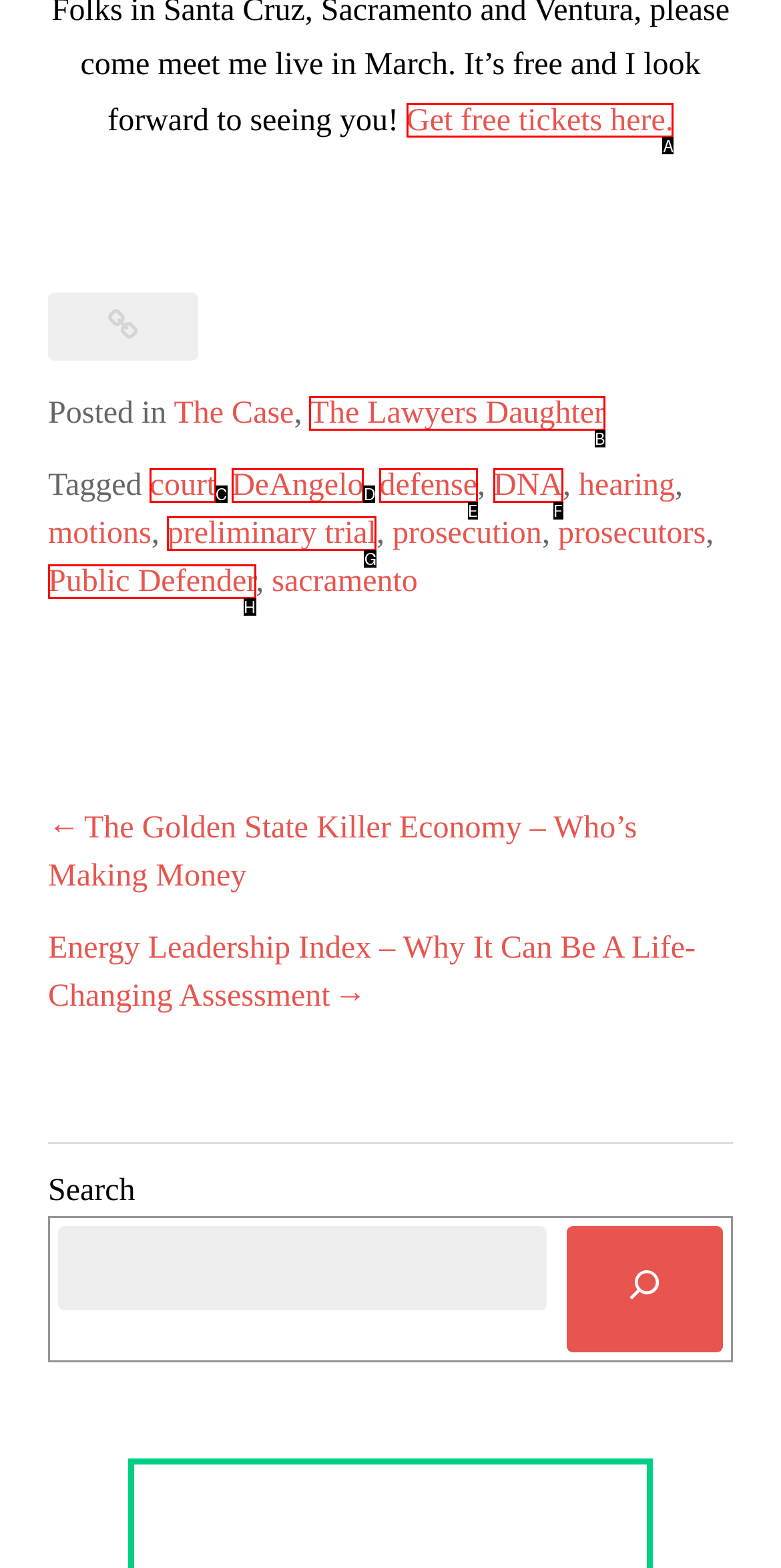Determine which option matches the element description: Public Defender
Reply with the letter of the appropriate option from the options provided.

H